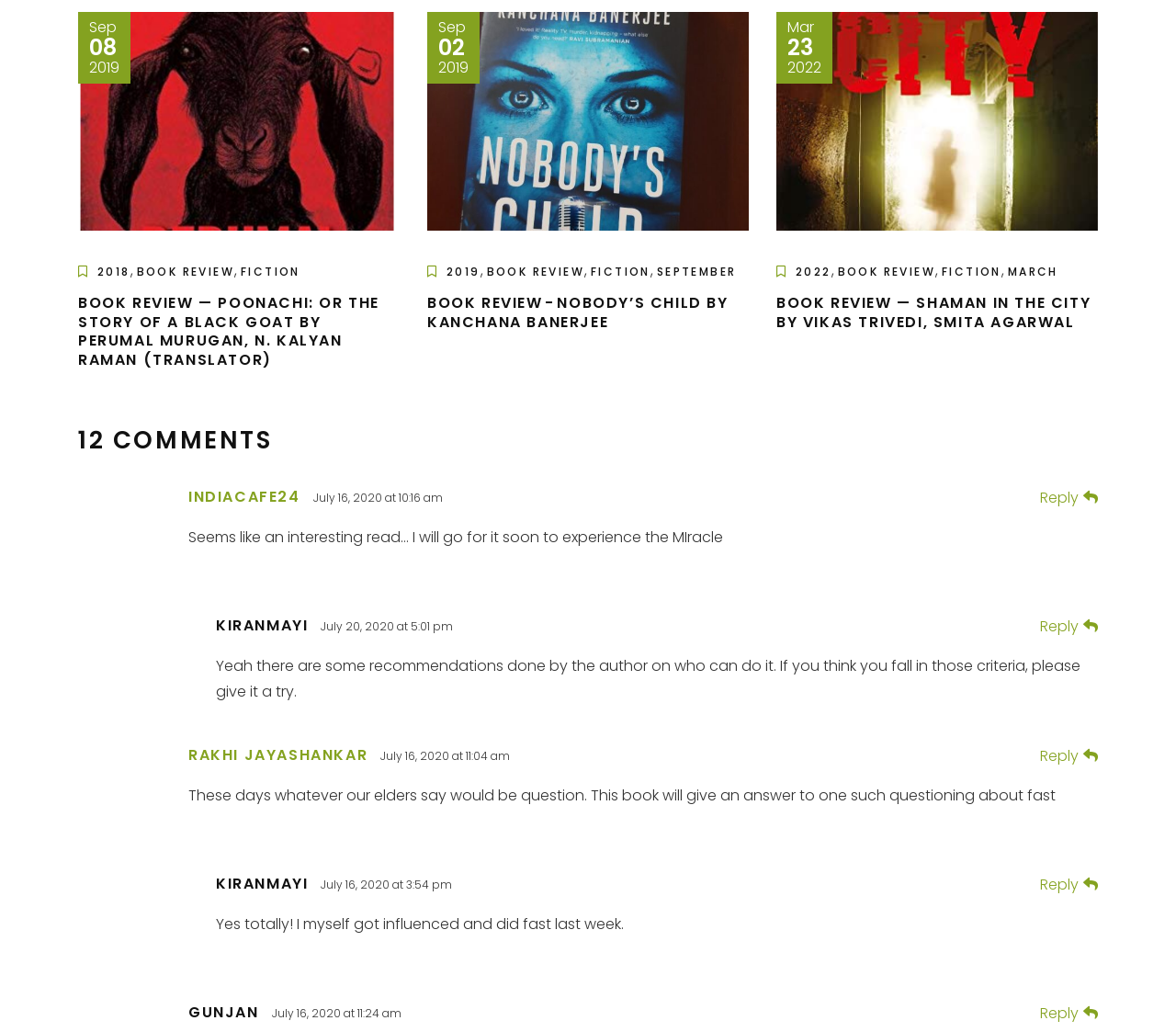How many comments are there on this webpage? Analyze the screenshot and reply with just one word or a short phrase.

12